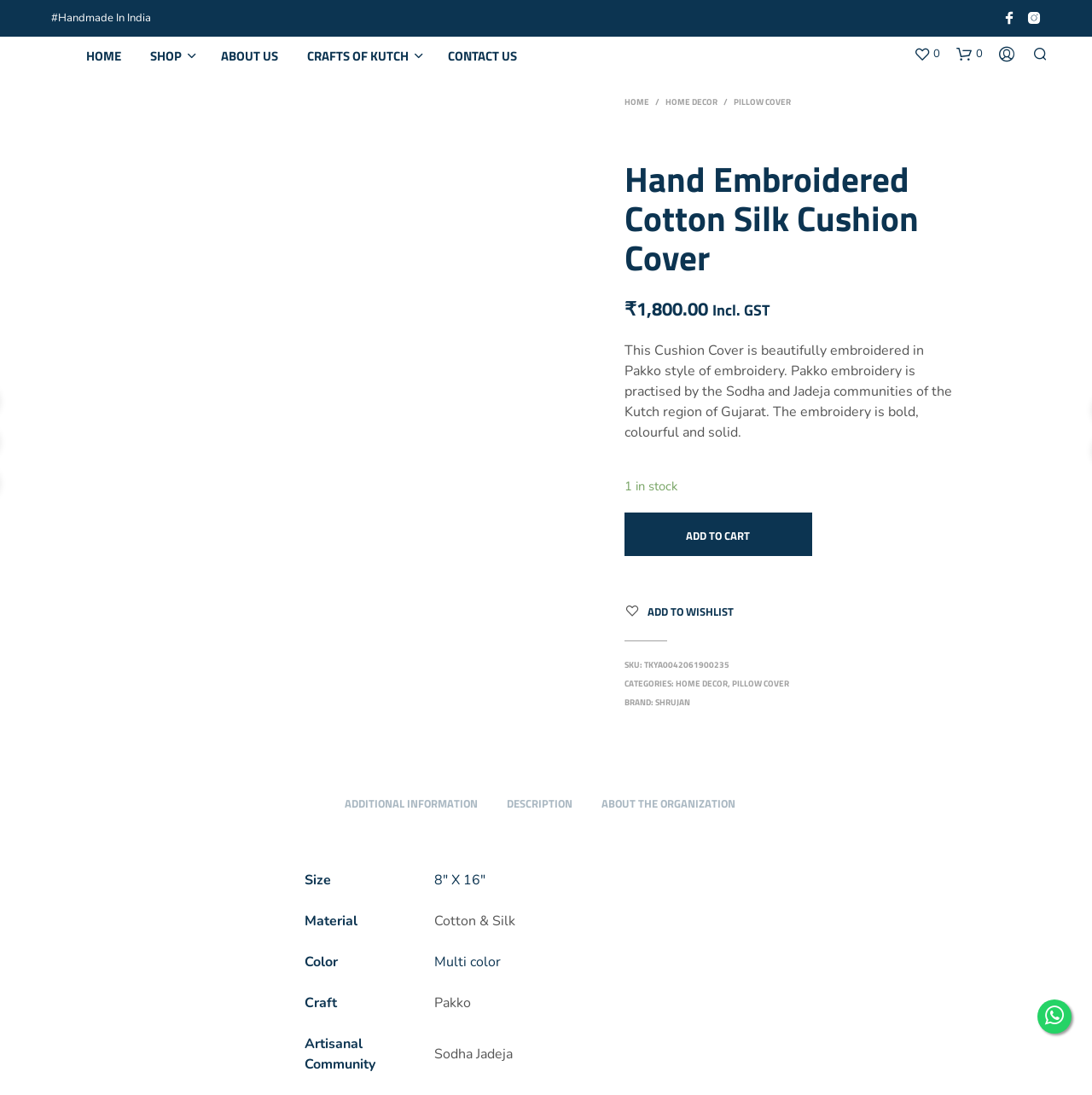Please extract and provide the main headline of the webpage.

Hand Embroidered Cotton Silk Cushion Cover